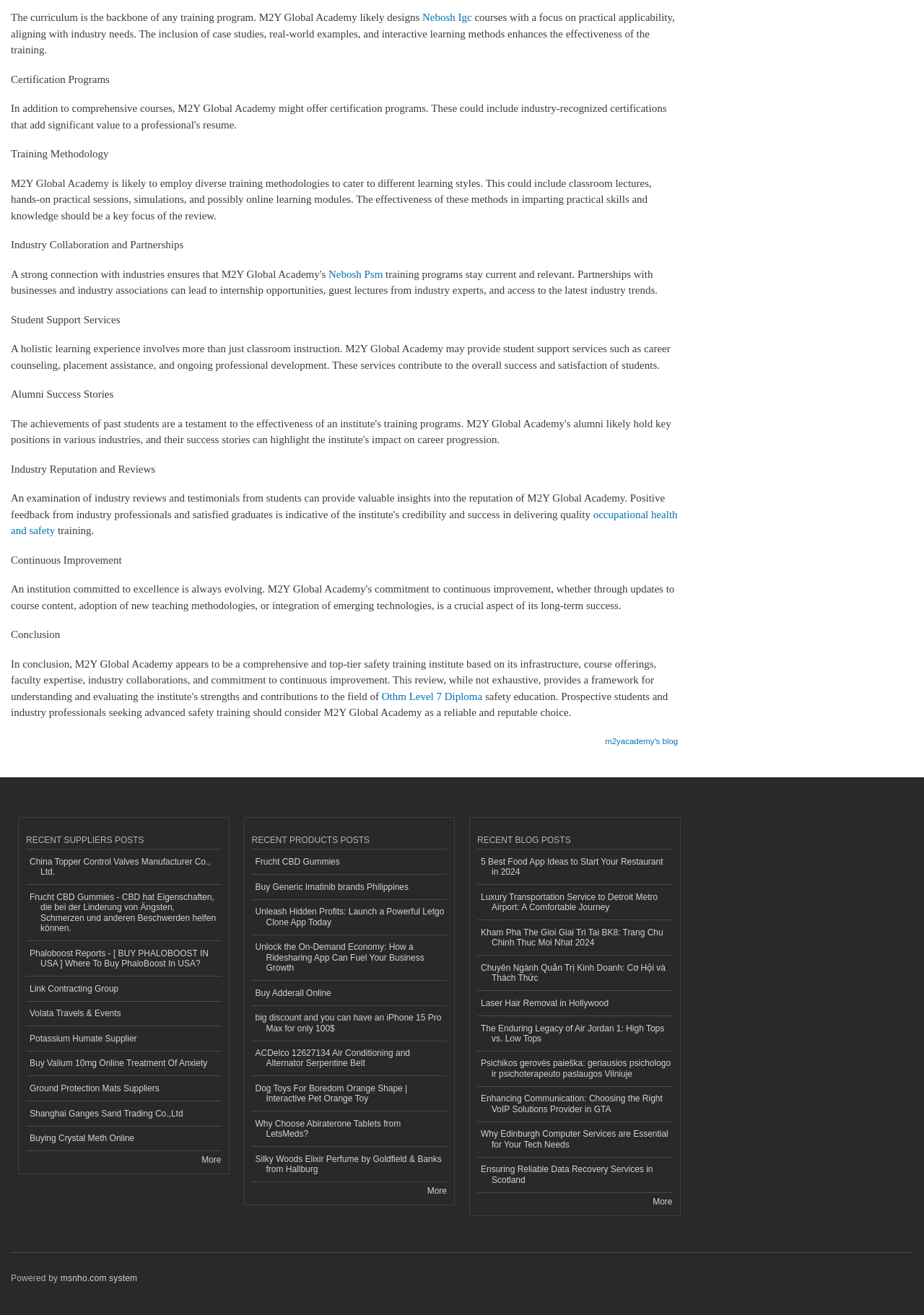Use a single word or phrase to answer this question: 
What is M2Y Global Academy's focus?

Practical applicability